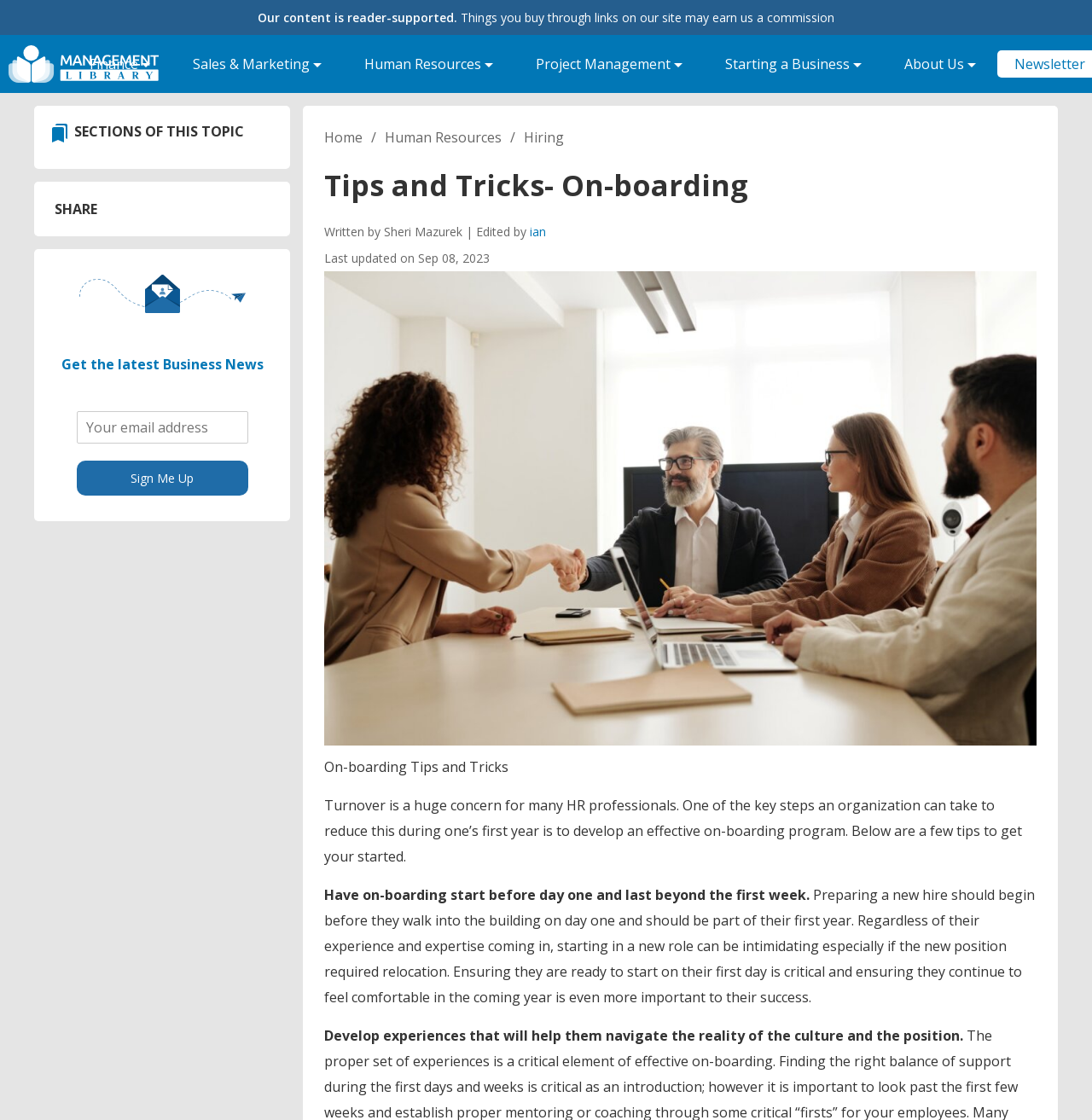Identify the bounding box of the UI element that matches this description: "Finance".

[0.078, 0.044, 0.141, 0.07]